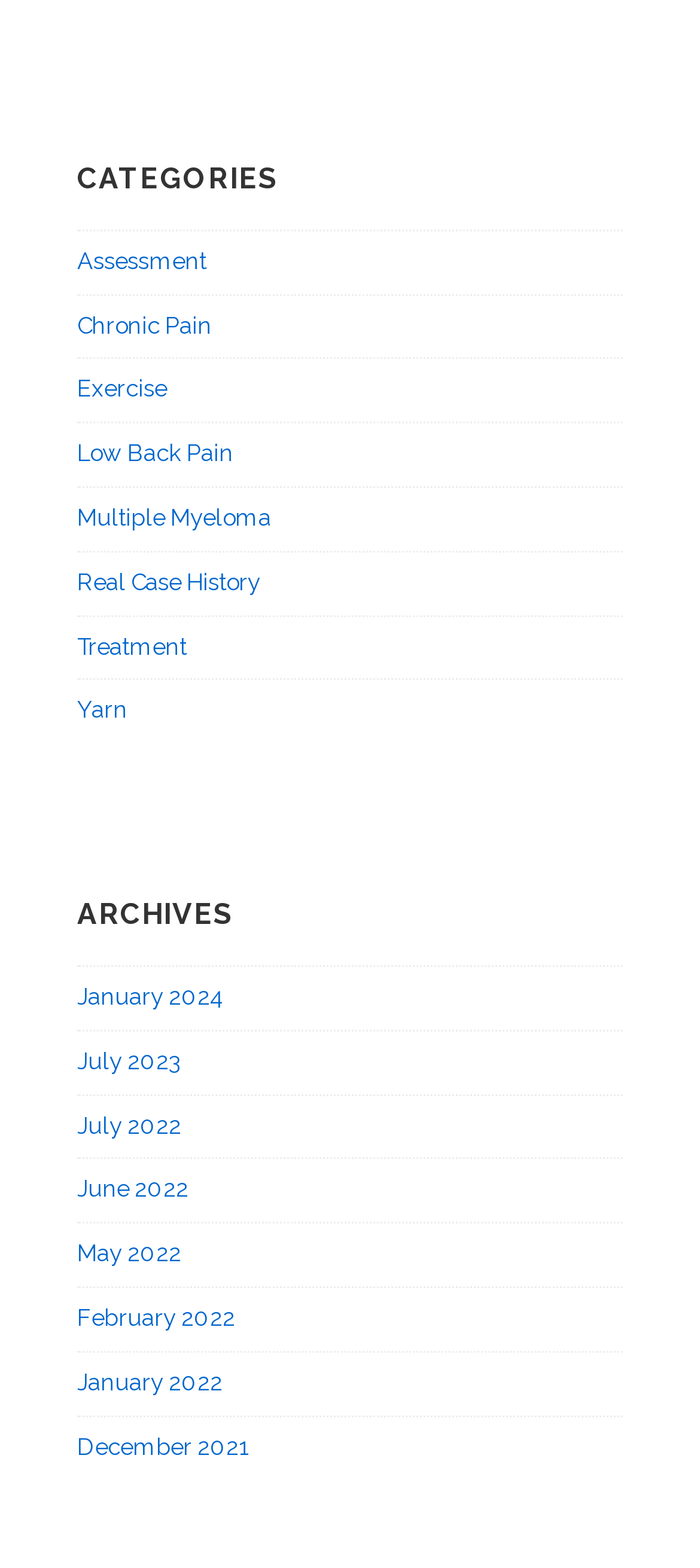Answer the following query concisely with a single word or phrase:
How many links are there in total?

18